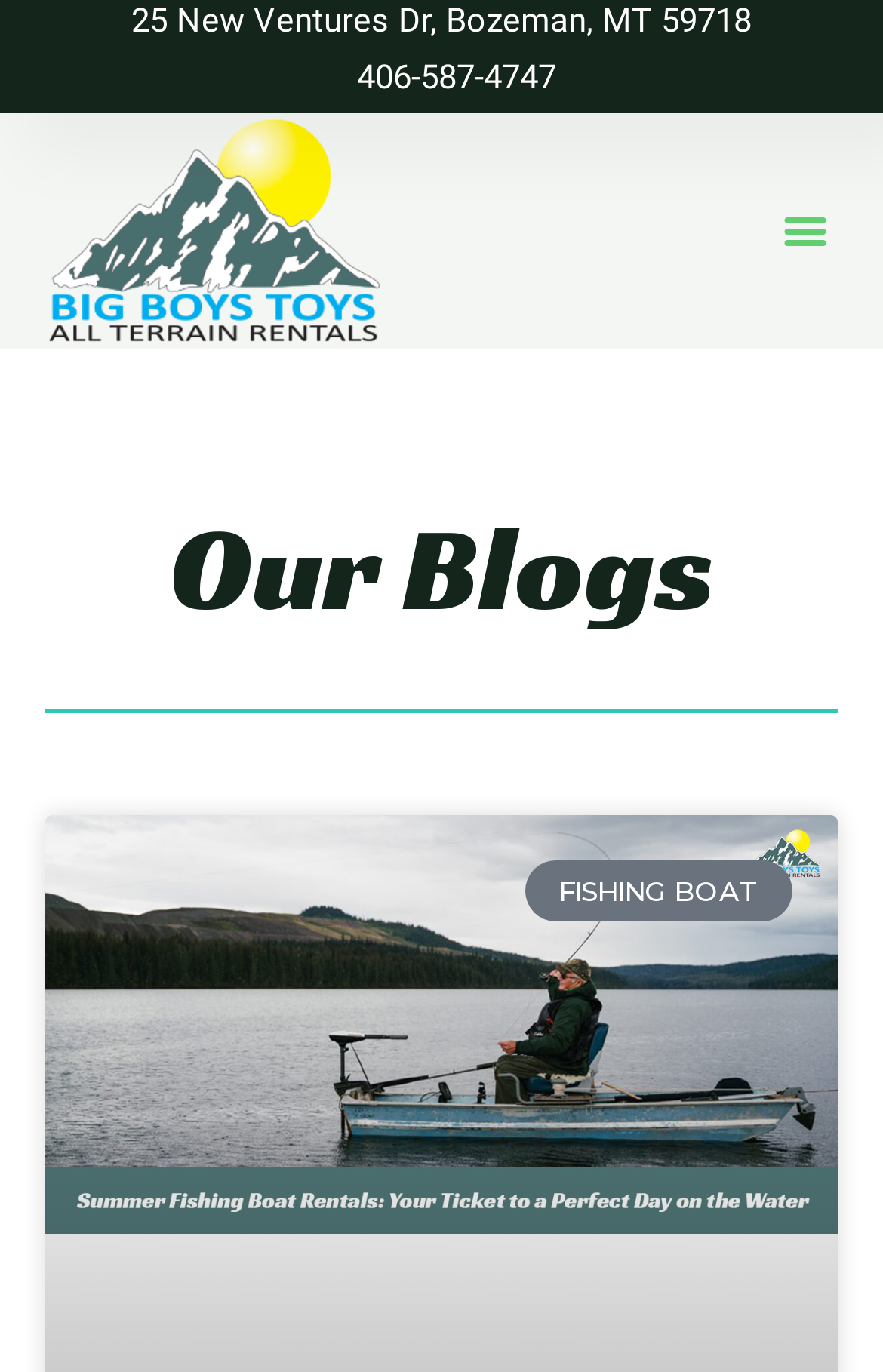Utilize the details in the image to thoroughly answer the following question: What is the category of the blog post shown on the webpage?

I found the category of the blog post by looking at the StaticText element with the bounding box coordinates [0.632, 0.636, 0.861, 0.661] which contains the text 'FISHING BOAT'.